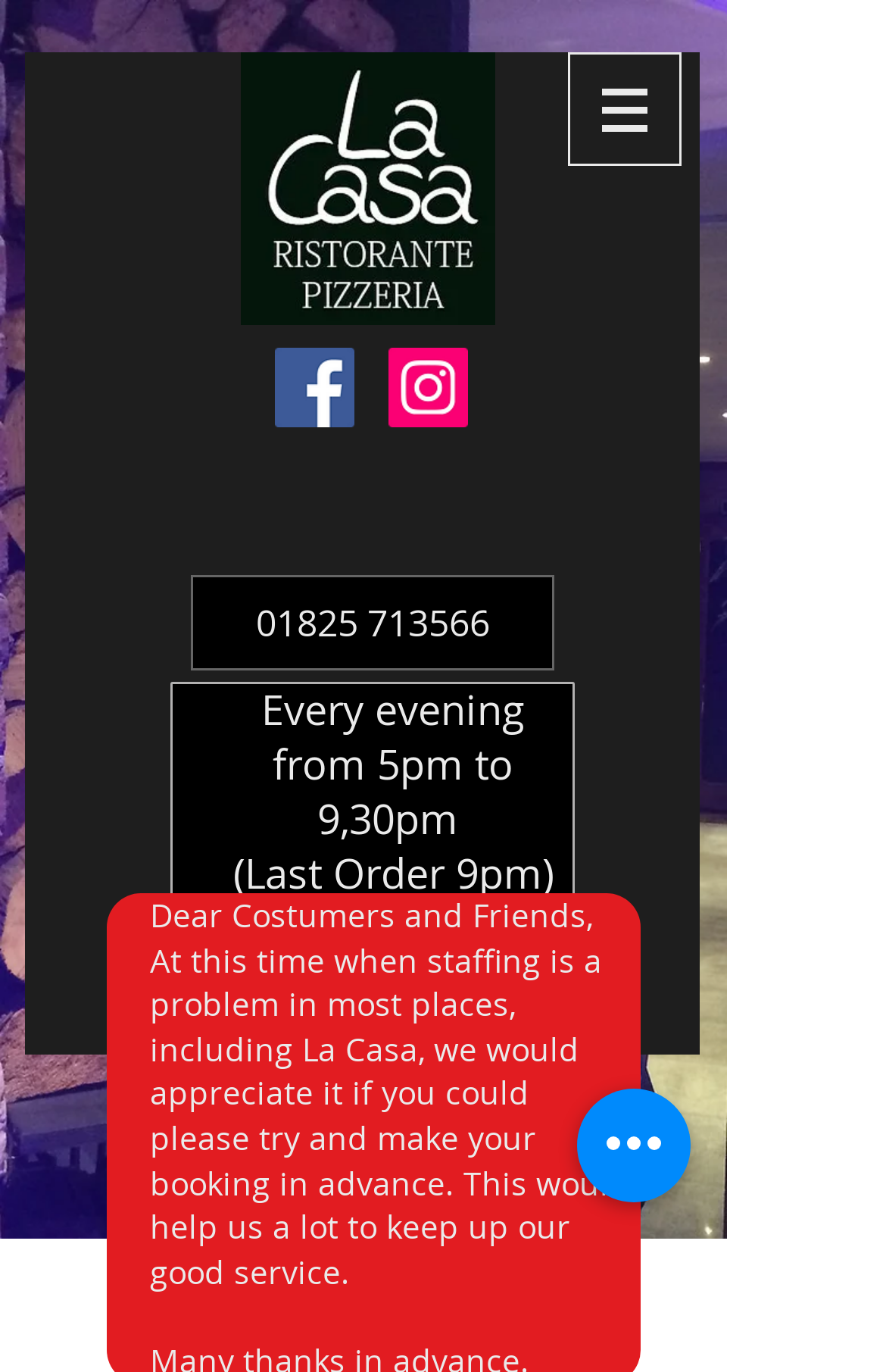Given the element description "01825 713566" in the screenshot, predict the bounding box coordinates of that UI element.

[0.215, 0.419, 0.626, 0.489]